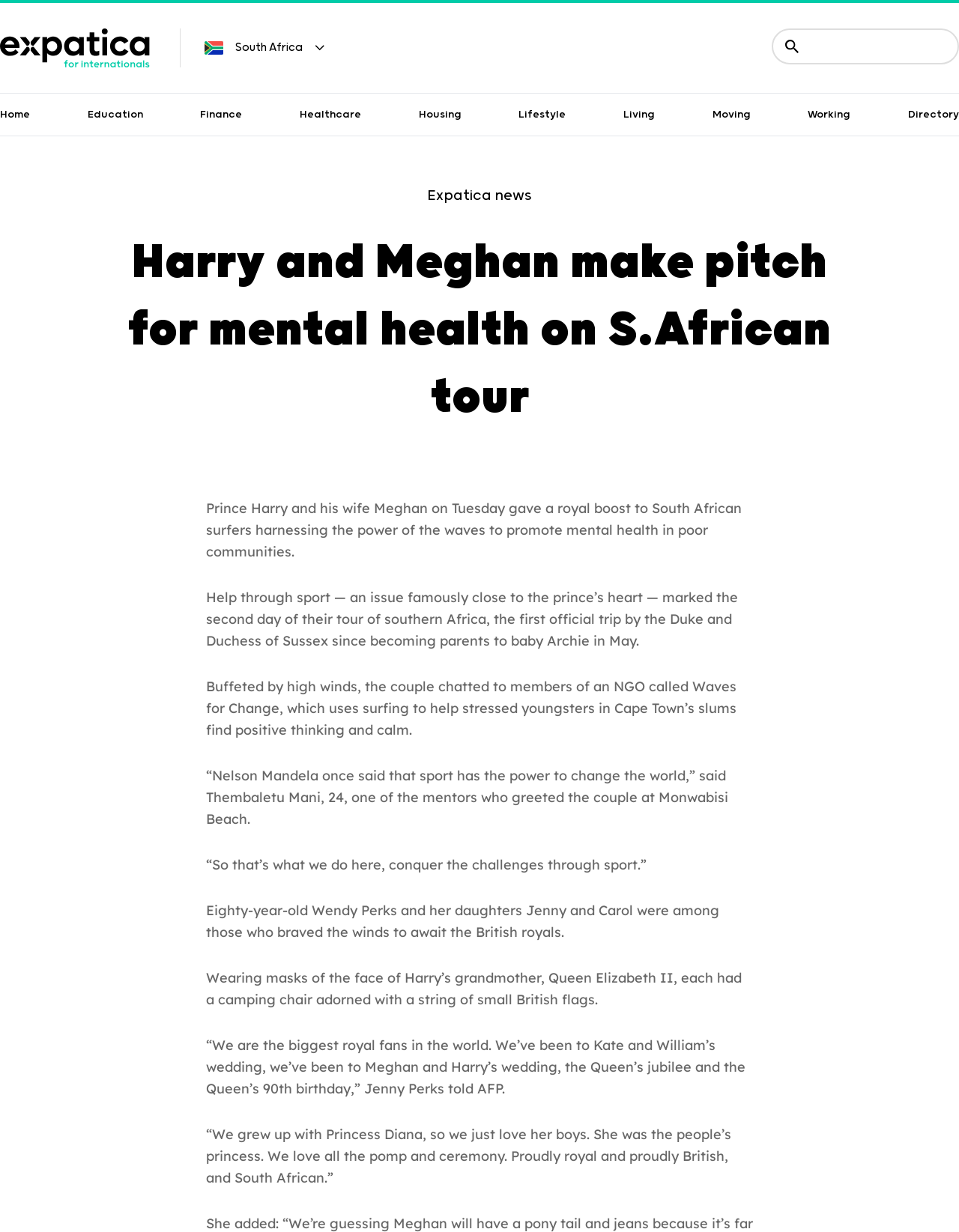Please identify the bounding box coordinates of where to click in order to follow the instruction: "Search articles".

[0.833, 0.029, 0.977, 0.046]